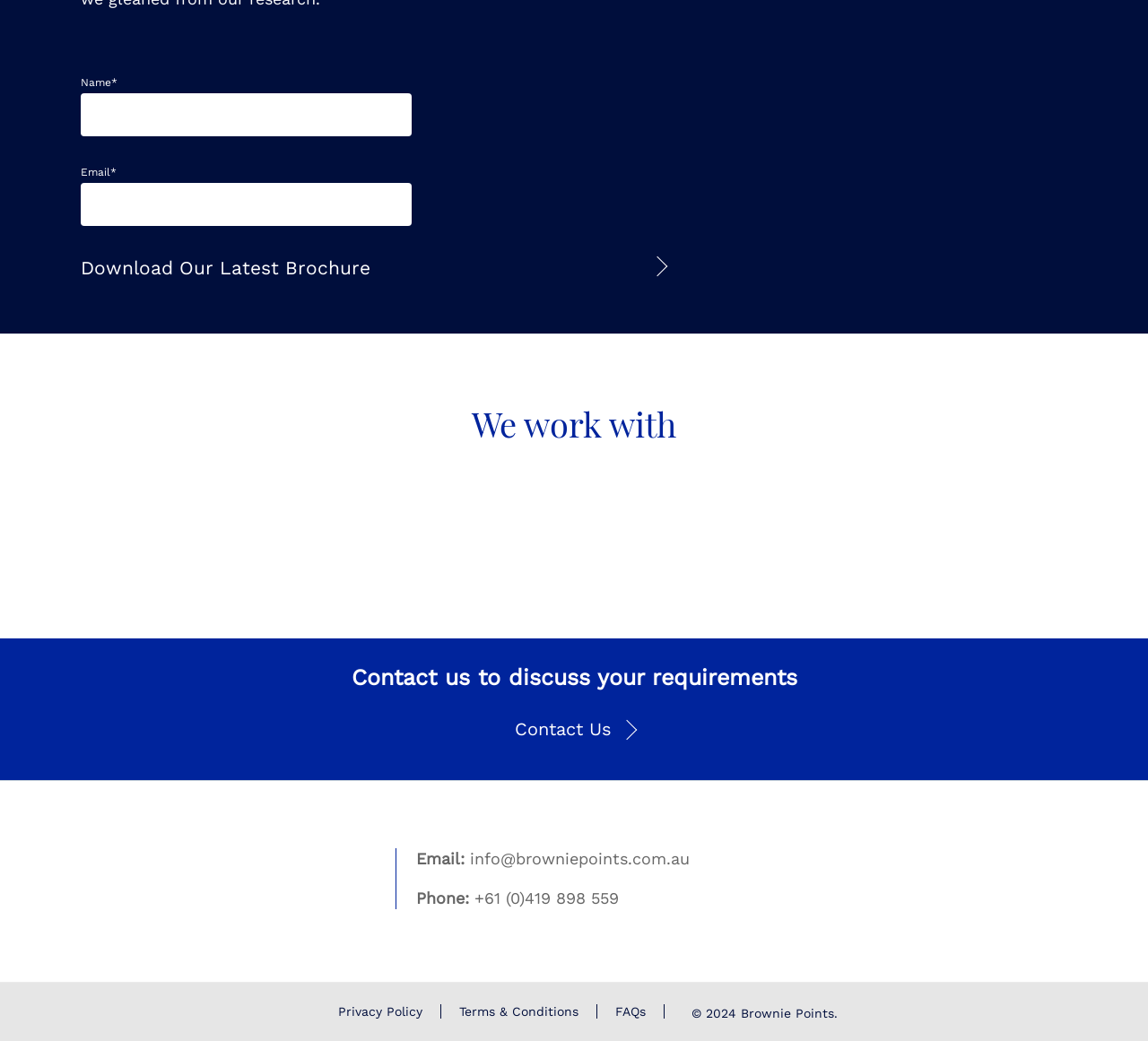Kindly respond to the following question with a single word or a brief phrase: 
What is the copyright year of the webpage?

2024